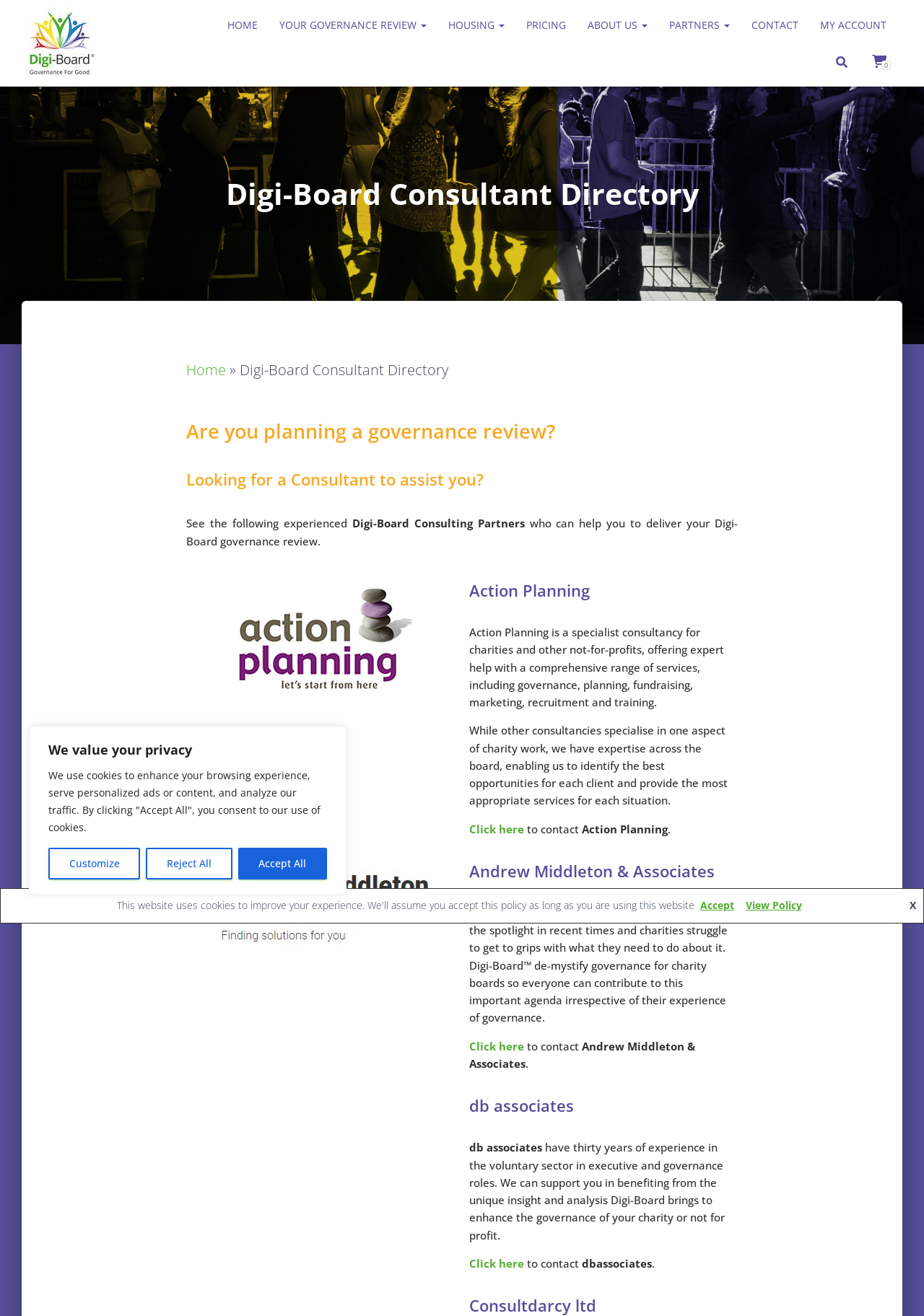Pinpoint the bounding box coordinates of the clickable element needed to complete the instruction: "Contact Action Planning". The coordinates should be provided as four float numbers between 0 and 1: [left, top, right, bottom].

[0.508, 0.624, 0.567, 0.635]